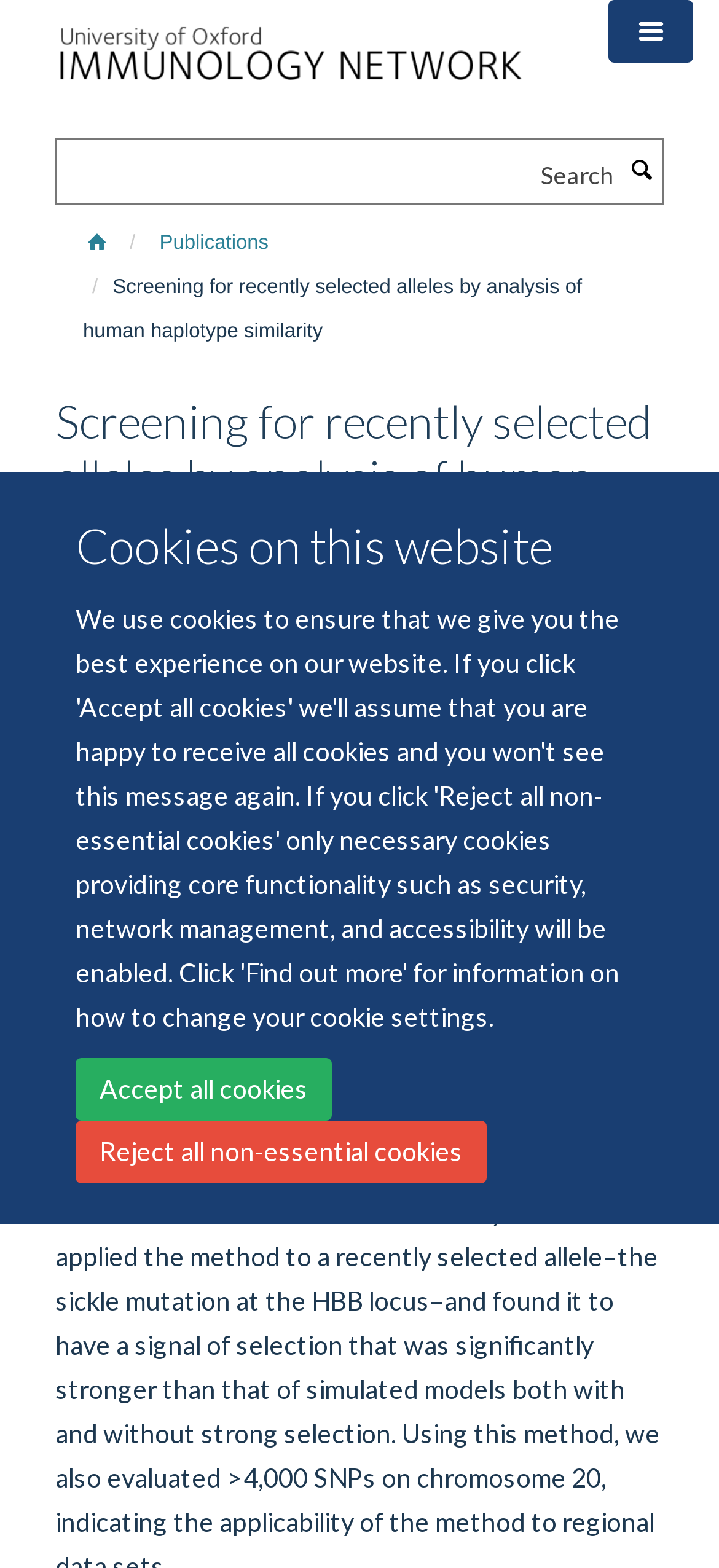Can you look at the image and give a comprehensive answer to the question:
What is the purpose of the search box?

The search box is located at the top of the webpage, and it has a placeholder text 'Search'. There is also a button next to it with the same label. This suggests that the search box is intended for users to search for publications, which is a common feature on academic or research-based websites.